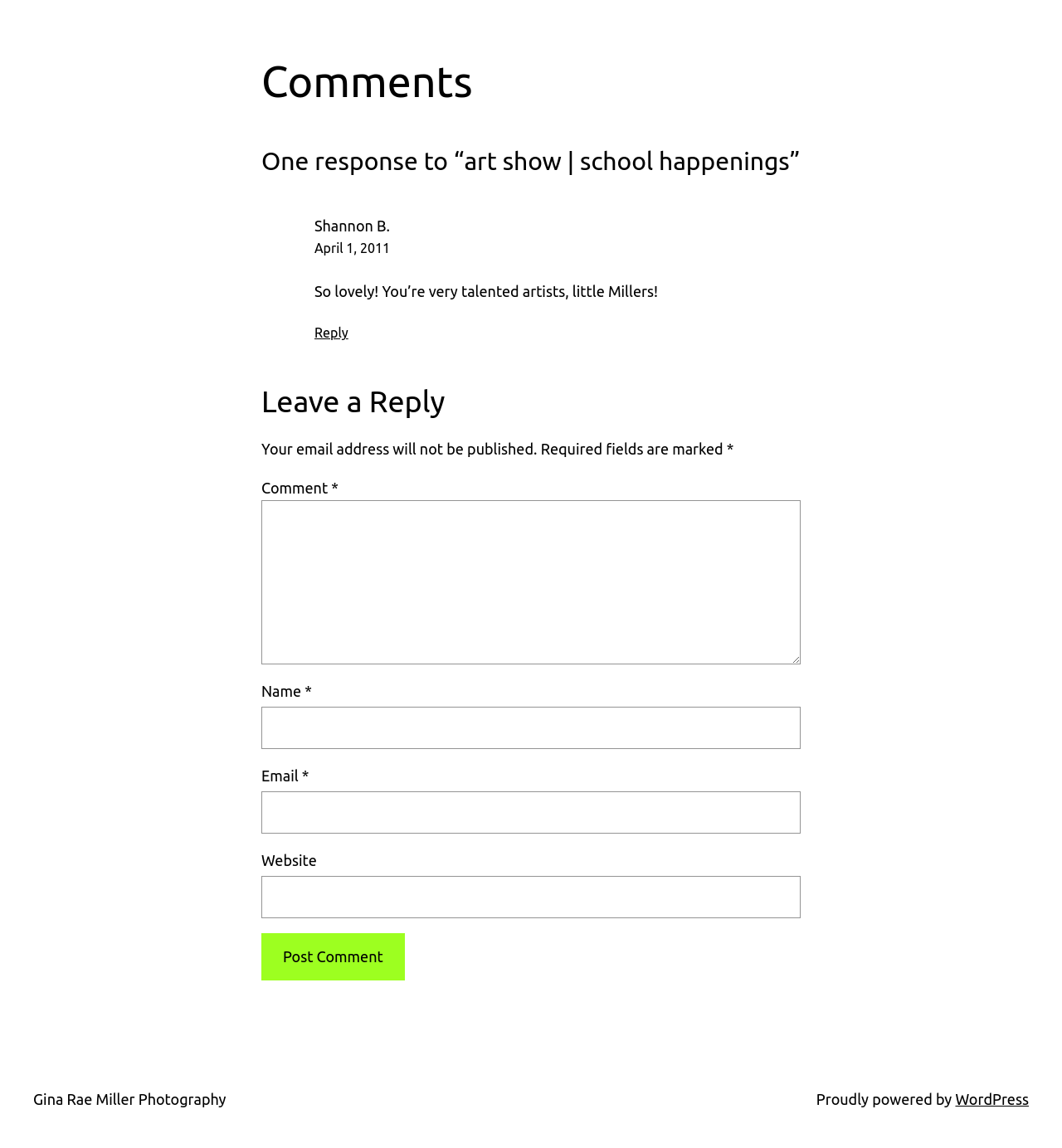Please give a short response to the question using one word or a phrase:
What is the button at the bottom of the comment form for?

To post a comment